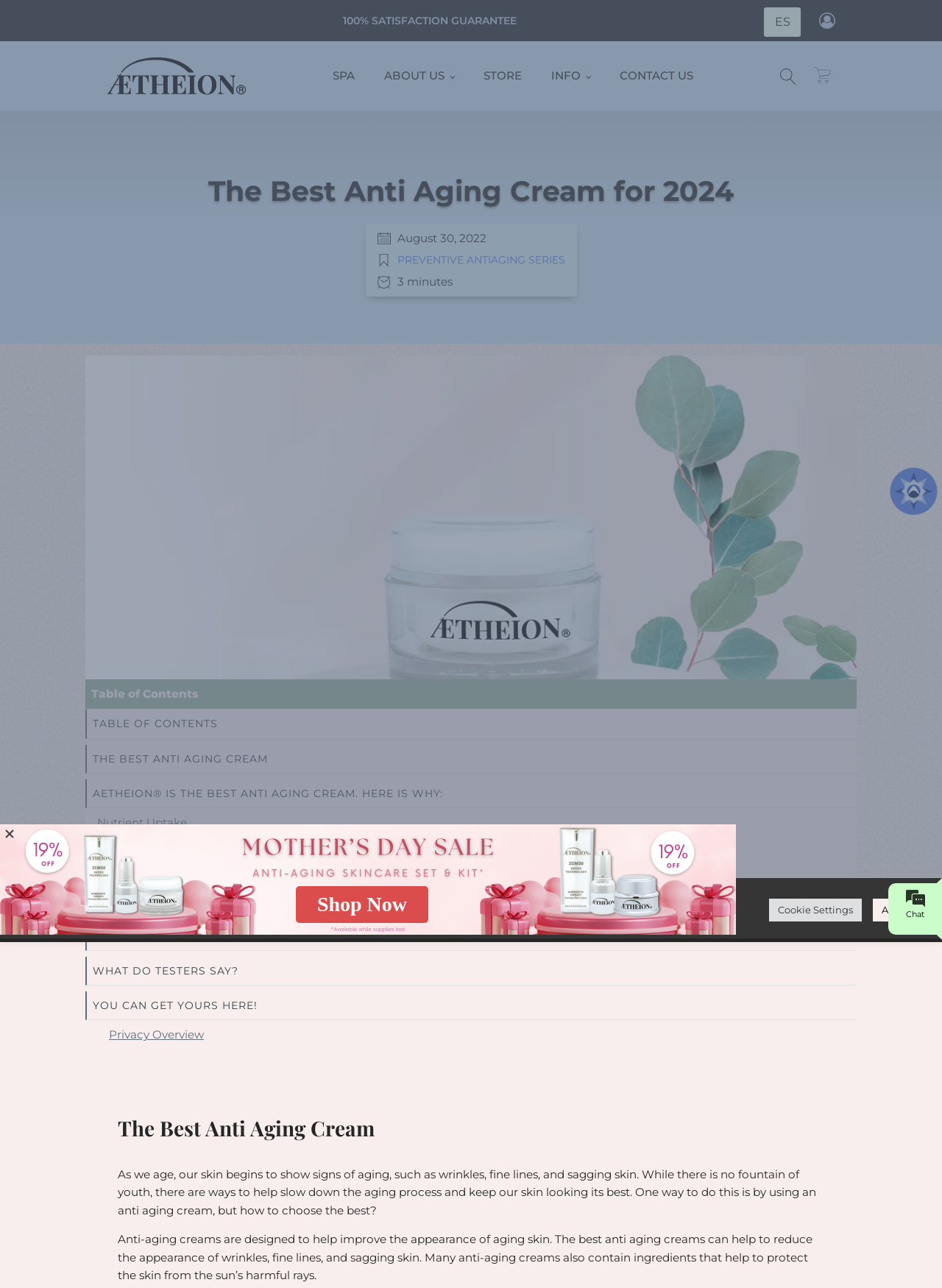Locate the bounding box coordinates of the segment that needs to be clicked to meet this instruction: "Click the 'Shop Now' button".

[0.314, 0.688, 0.455, 0.717]